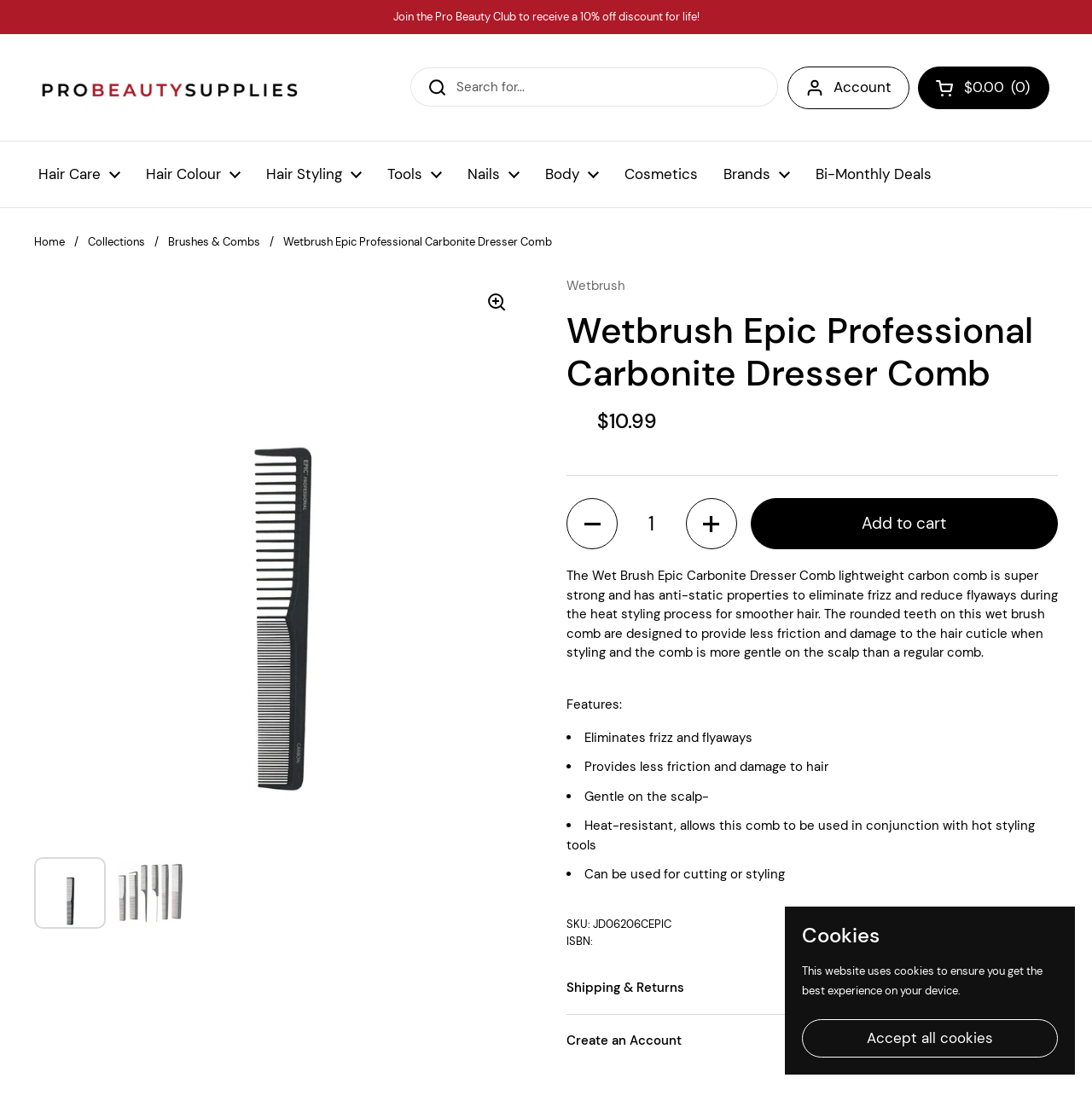Look at the image and answer the question in detail:
What is the price of the Wet Brush Epic Professional Carbonite Dresser Comb?

The price of the Wet Brush Epic Professional Carbonite Dresser Comb can be found in the product description section, where it is stated as '$10.99'.